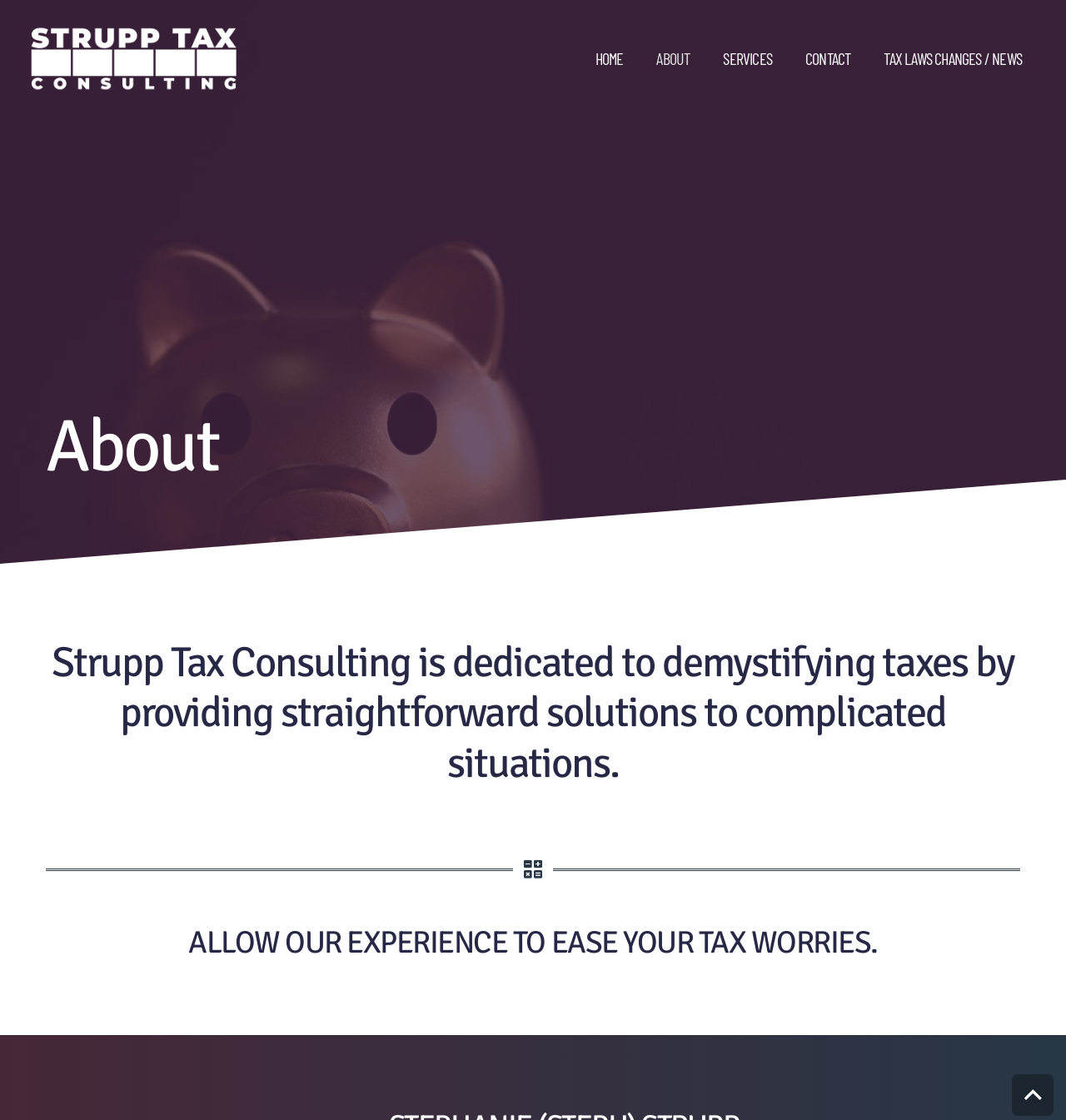What is the company's name?
Please use the image to provide an in-depth answer to the question.

I found the company's name in the heading section, which is Strupp Tax Consulting.